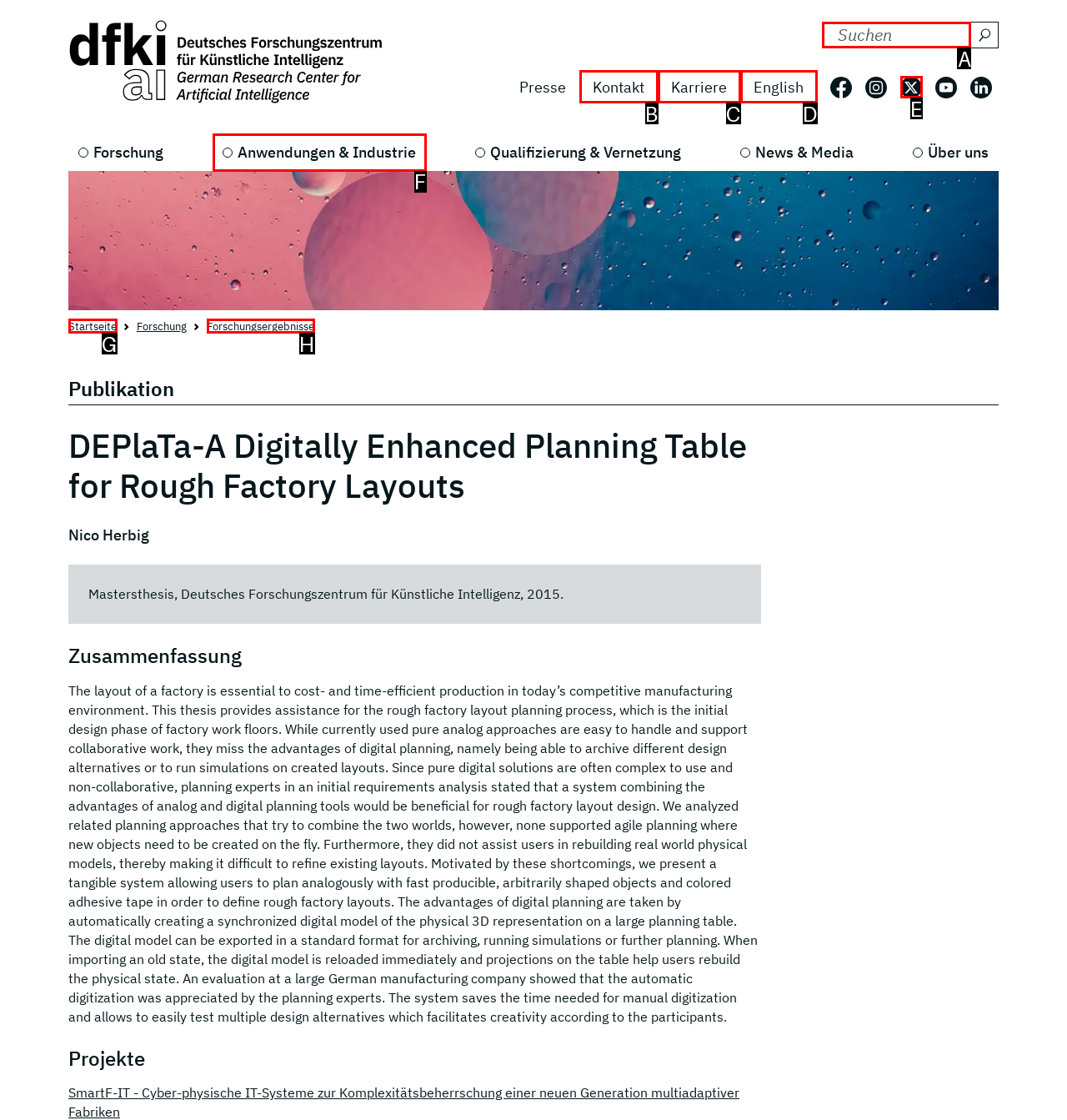Which HTML element should be clicked to fulfill the following task: Search for something on DFKI?
Reply with the letter of the appropriate option from the choices given.

A